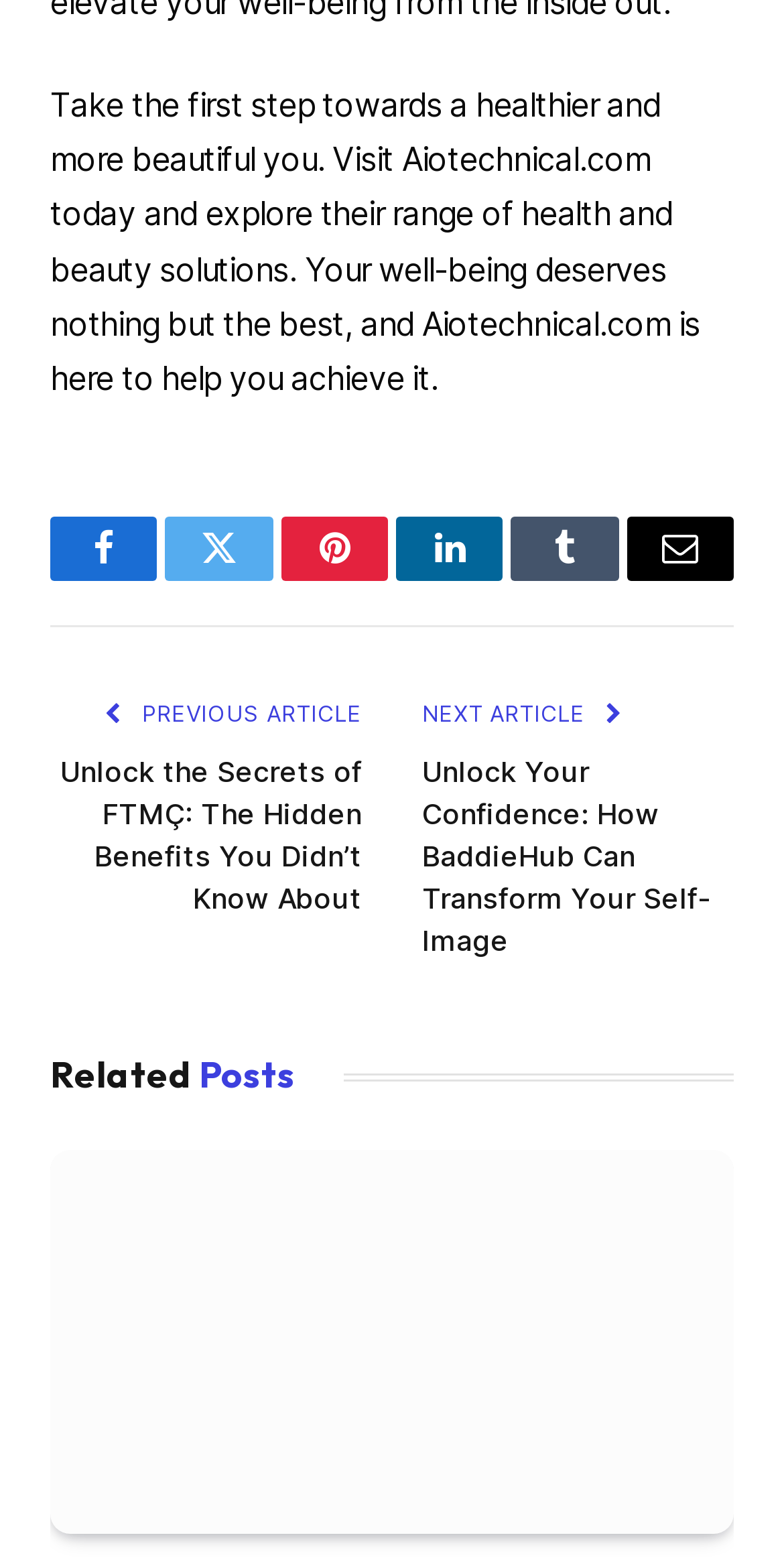Find the bounding box coordinates of the clickable area required to complete the following action: "Follow on Facebook".

[0.064, 0.33, 0.201, 0.371]